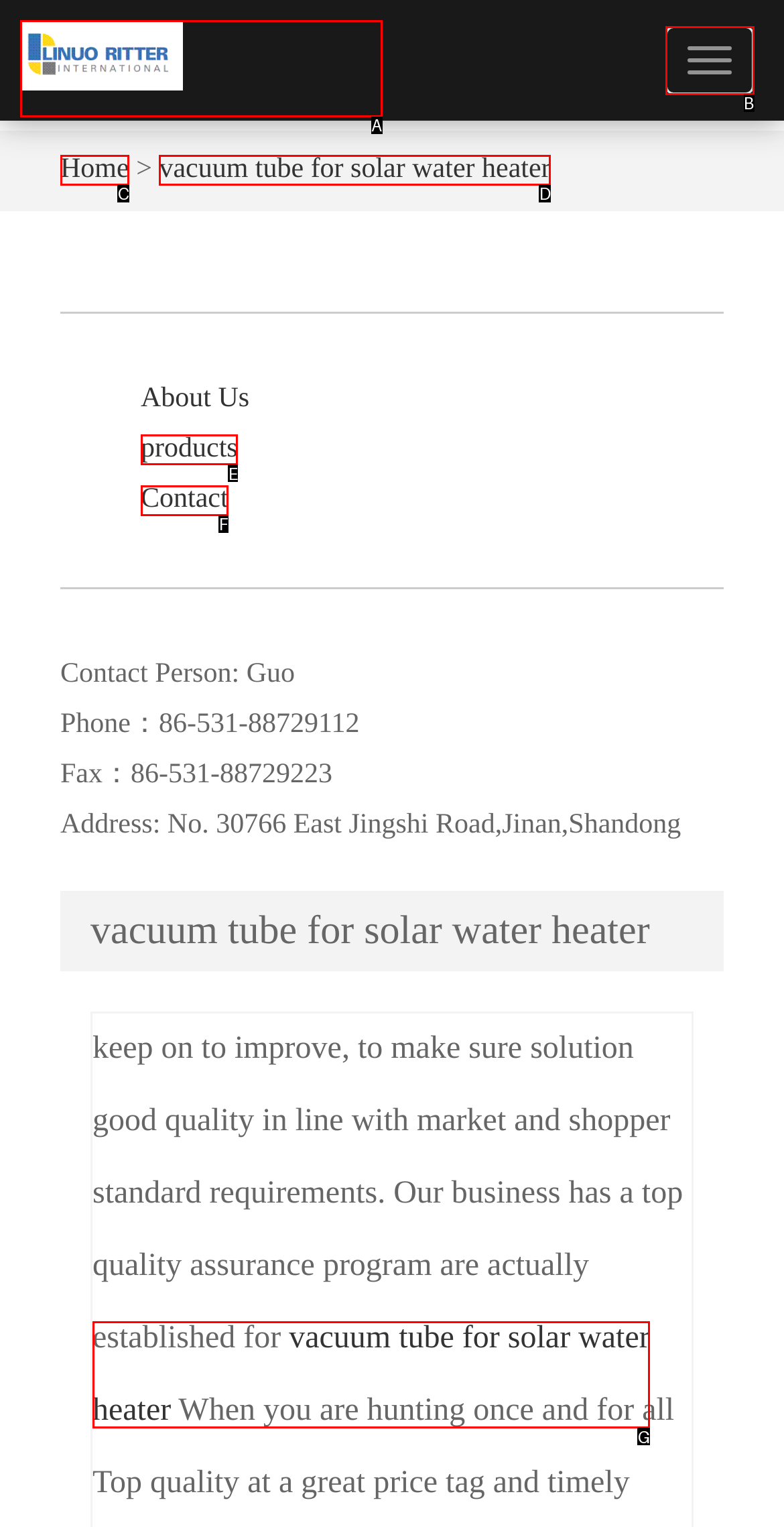From the options shown, which one fits the description: alt="Linuo Ritter International Co.,Ltd"? Respond with the appropriate letter.

A